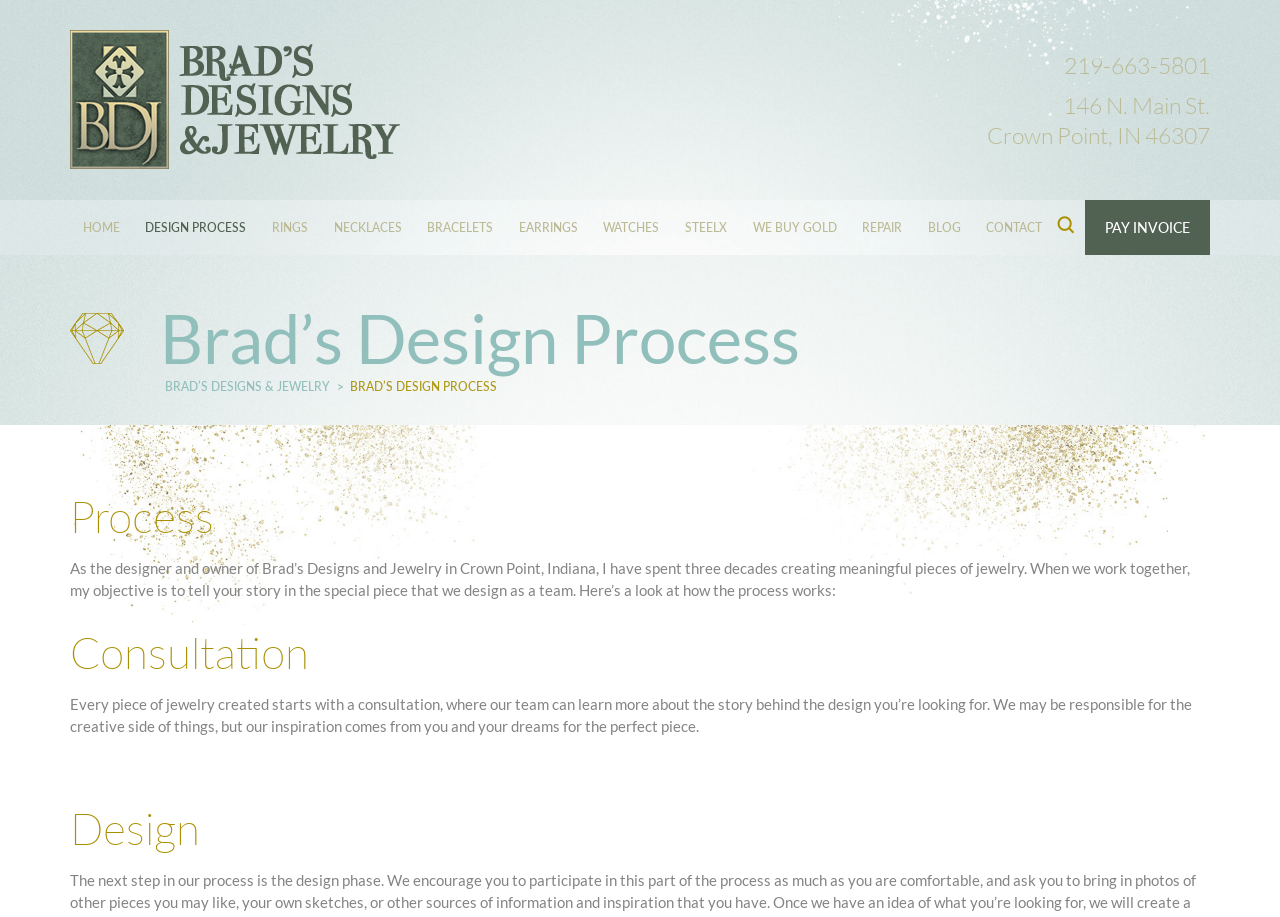Give a one-word or one-phrase response to the question: 
What is the address of Brad's Designs and Jewelry?

146 N. Main St. Crown Point, IN 46307